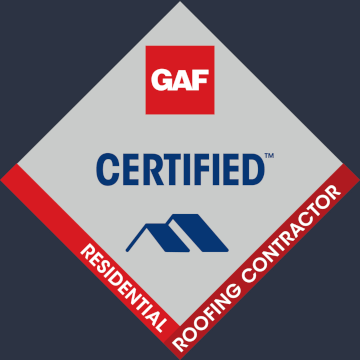What type of roofing services do certified contractors specialize in?
Provide a concise answer using a single word or phrase based on the image.

Residential